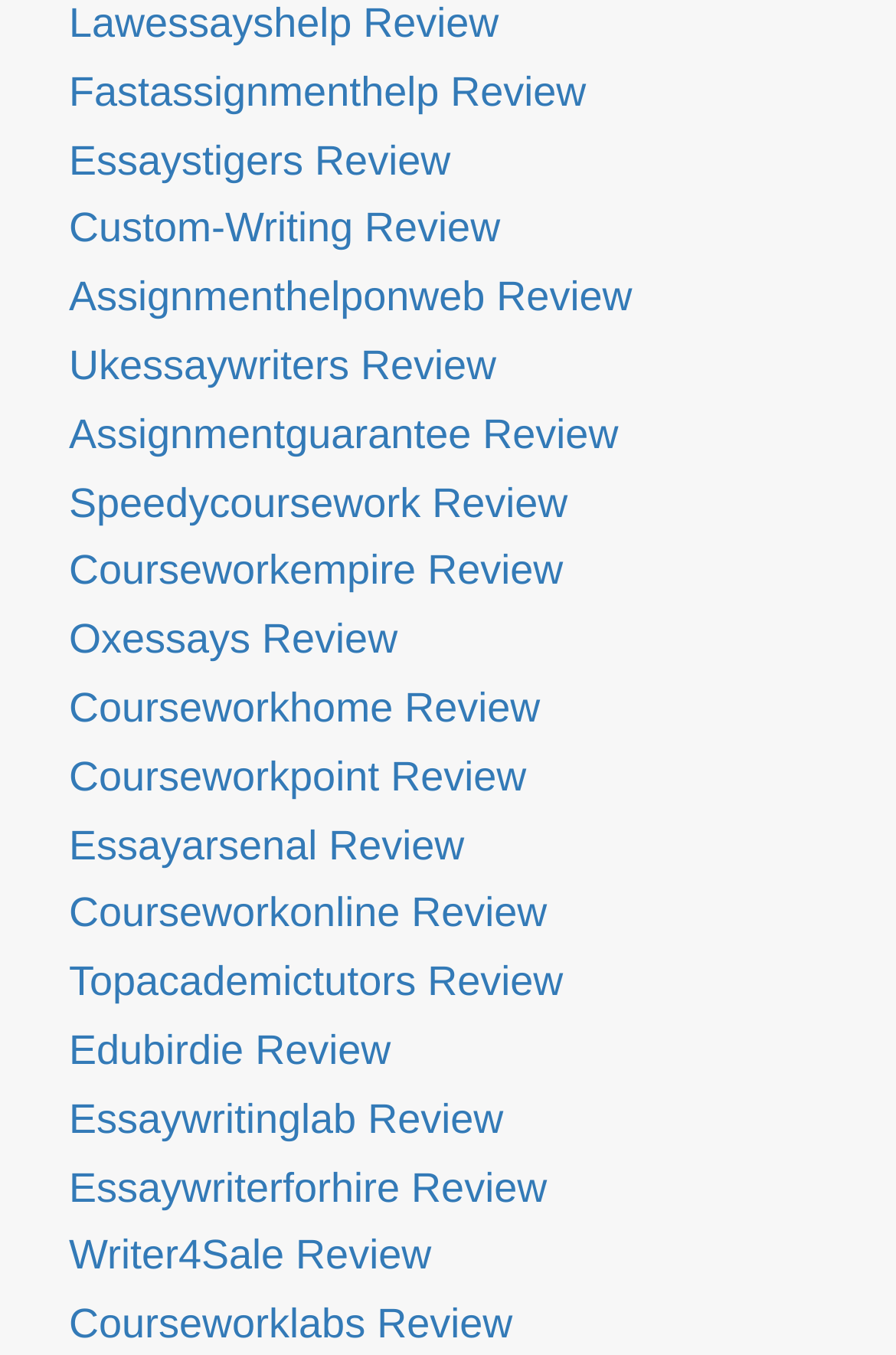Please specify the bounding box coordinates of the region to click in order to perform the following instruction: "Read Essaystigers Review".

[0.077, 0.101, 0.503, 0.135]